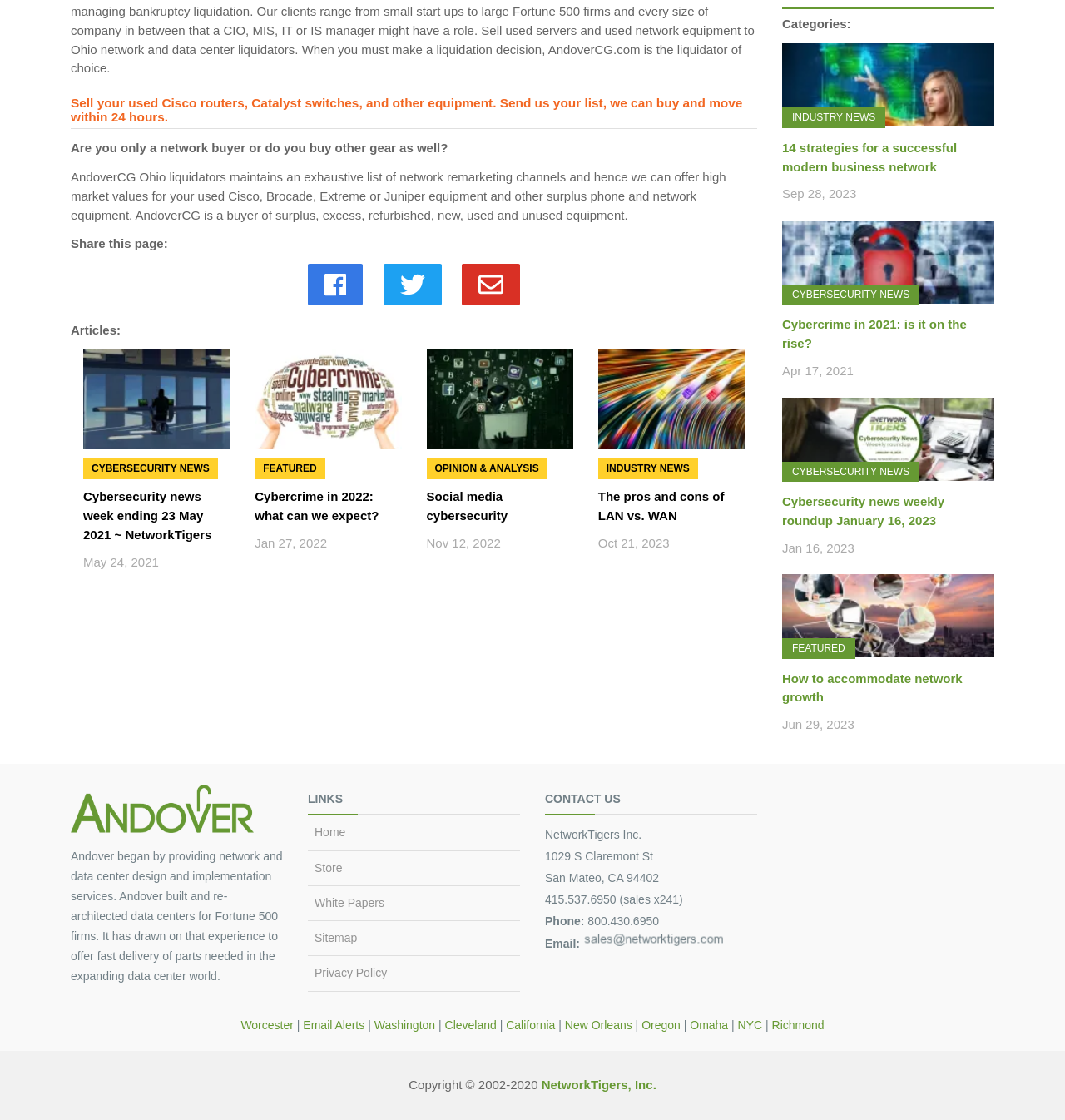Show the bounding box coordinates of the region that should be clicked to follow the instruction: "Share this page."

[0.066, 0.212, 0.711, 0.224]